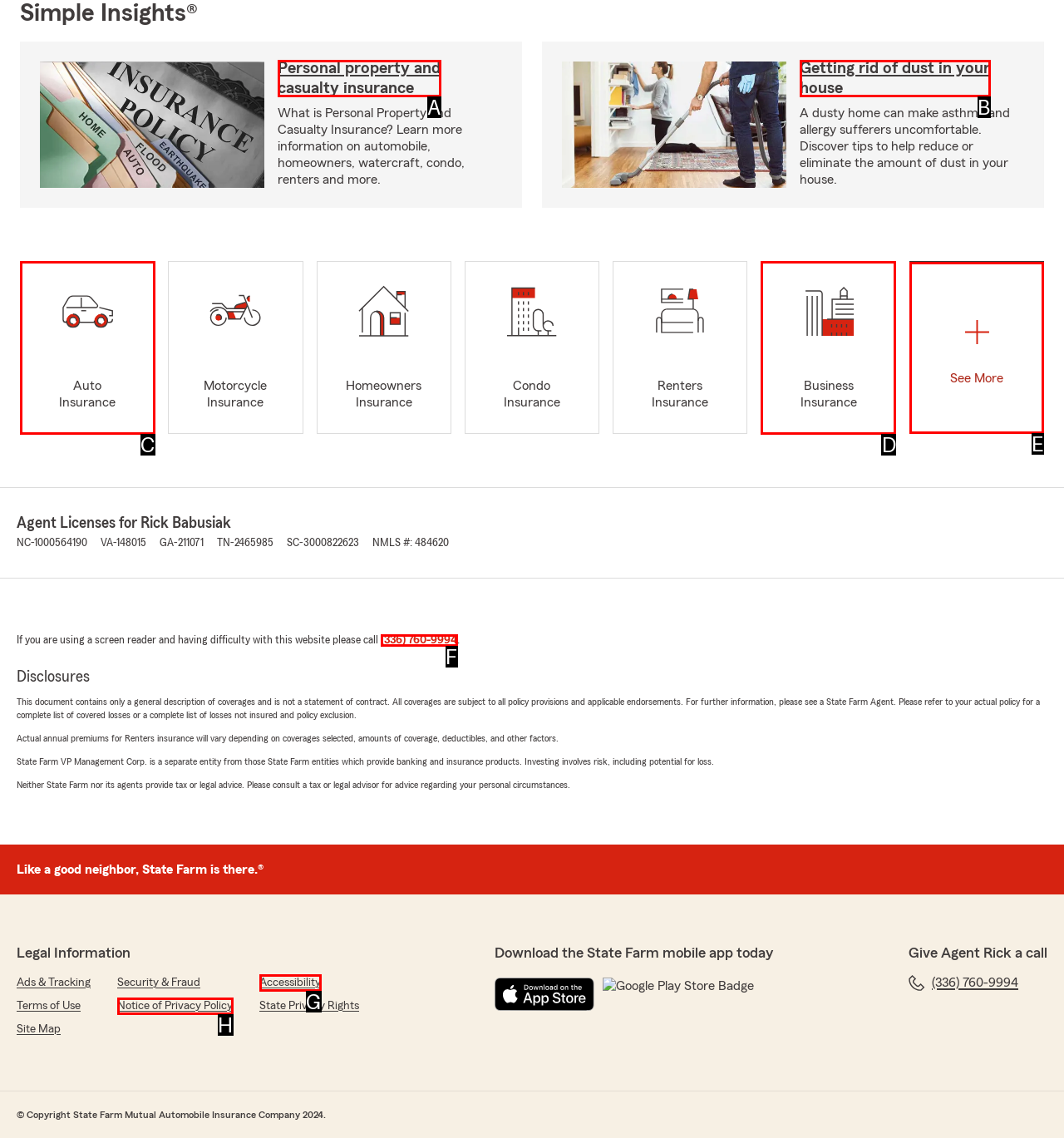Identify the letter of the option that best matches the following description: Notice of Privacy Policy. Respond with the letter directly.

H